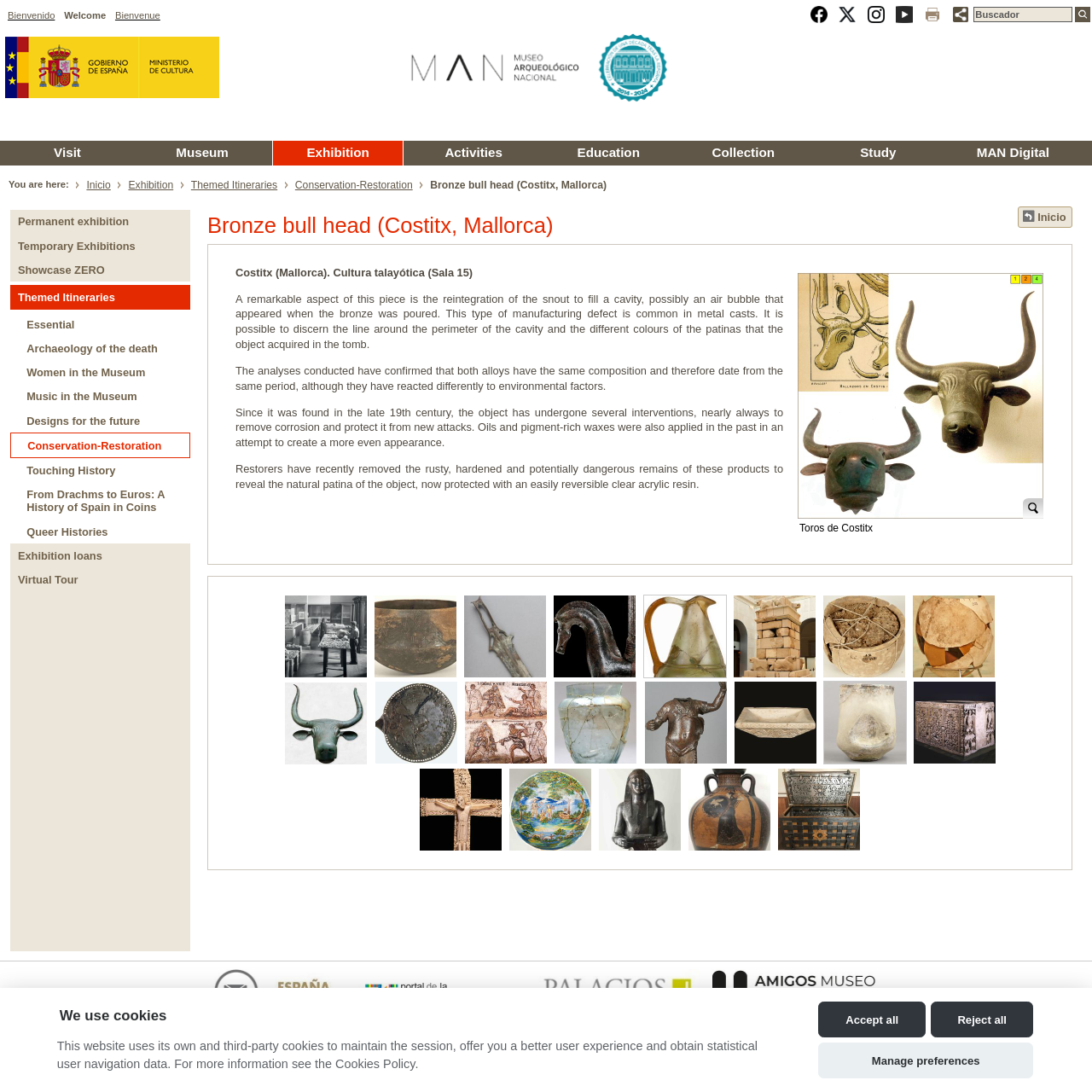Find the bounding box coordinates corresponding to the UI element with the description: "alt="Caja de caudales. Núremberg (Alemania)"". The coordinates should be formatted as [left, top, right, bottom], with values as floats between 0 and 1.

[0.711, 0.702, 0.79, 0.782]